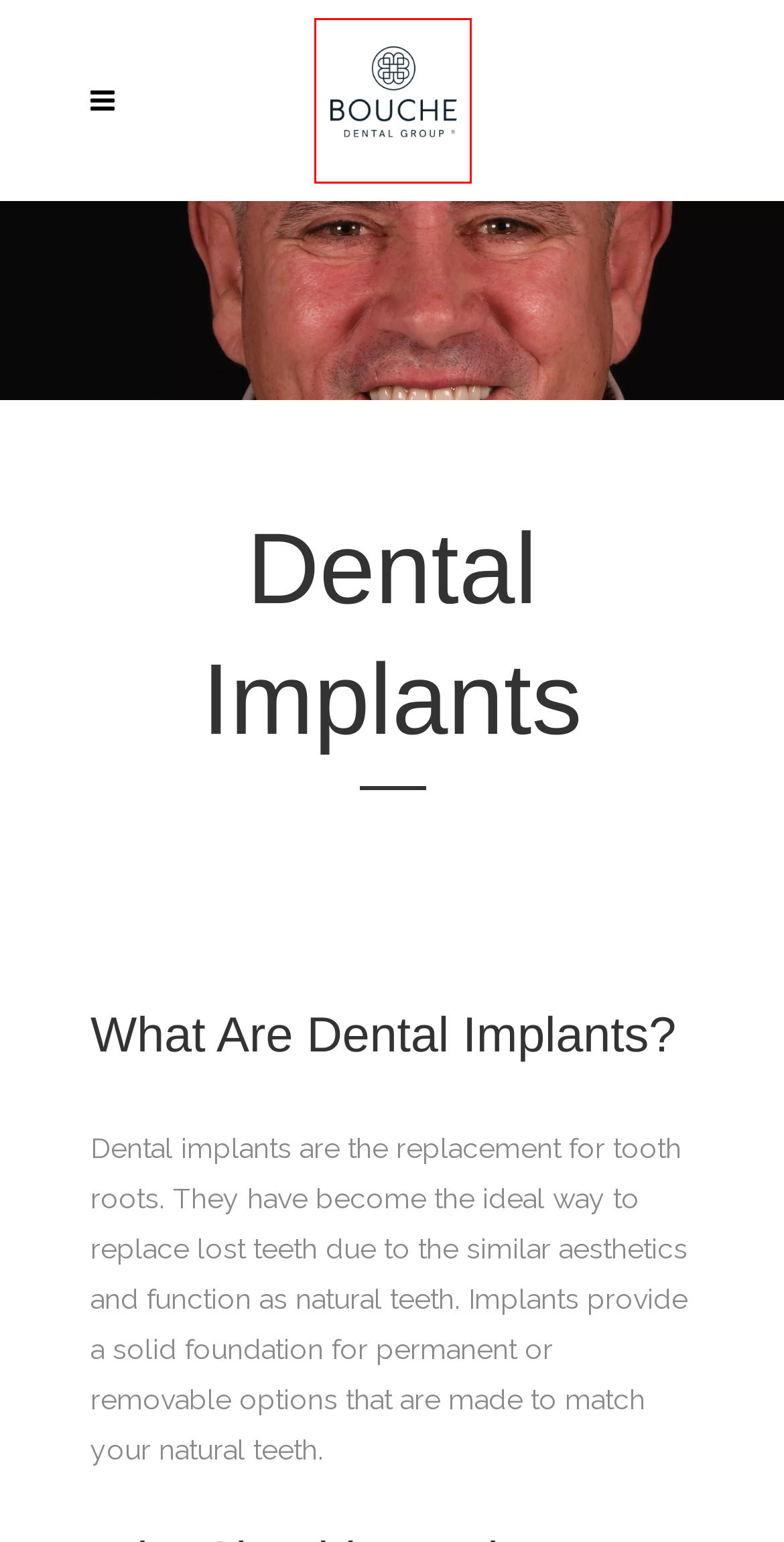Given a screenshot of a webpage with a red bounding box around an element, choose the most appropriate webpage description for the new page displayed after clicking the element within the bounding box. Here are the candidates:
A. Constant Circle - Agência de Marketing Digital
B. Information - Bouche Dental Group Luxemburg - Dental Services
C. Bouche Dental Group ® - Find your dentist in Luxemburg
D. Privacy Policy - Bouche Dental Group
E. Find your Dentist - Bouche Dental Group - Meet our partner network!
F. Clinical Cases - Bouche Dental Group Luxemburg - Dental Services
G. About us - Bouche Dental Group Luxembourg - Dental Services
H. Partners - Bouche Dental Group Luxemburg - Dental Services

C